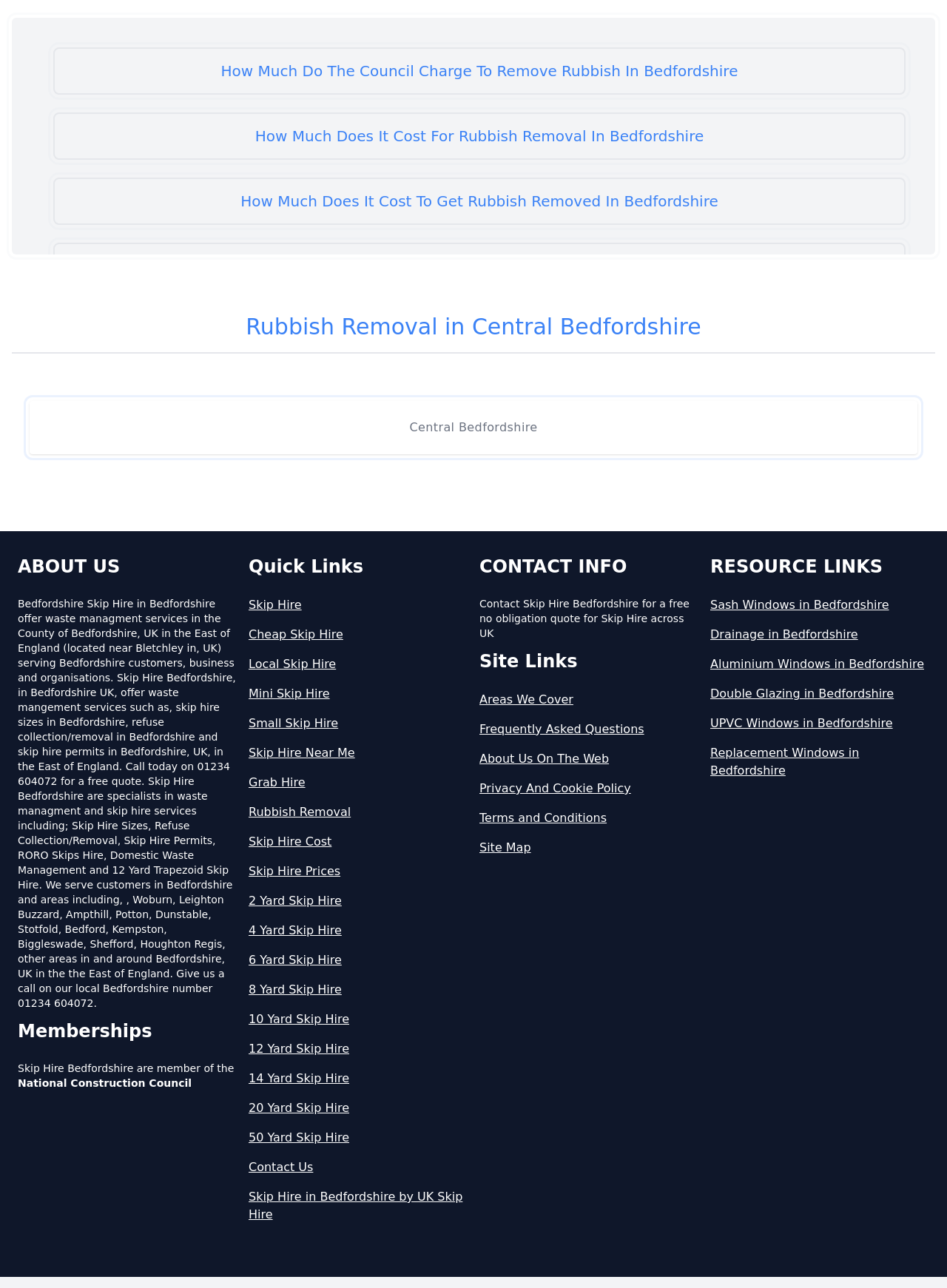Determine the bounding box coordinates of the clickable element to complete this instruction: "Get information on Rubbish Removal in Bedfordshire". Provide the coordinates in the format of four float numbers between 0 and 1, [left, top, right, bottom].

[0.056, 0.643, 0.956, 0.68]